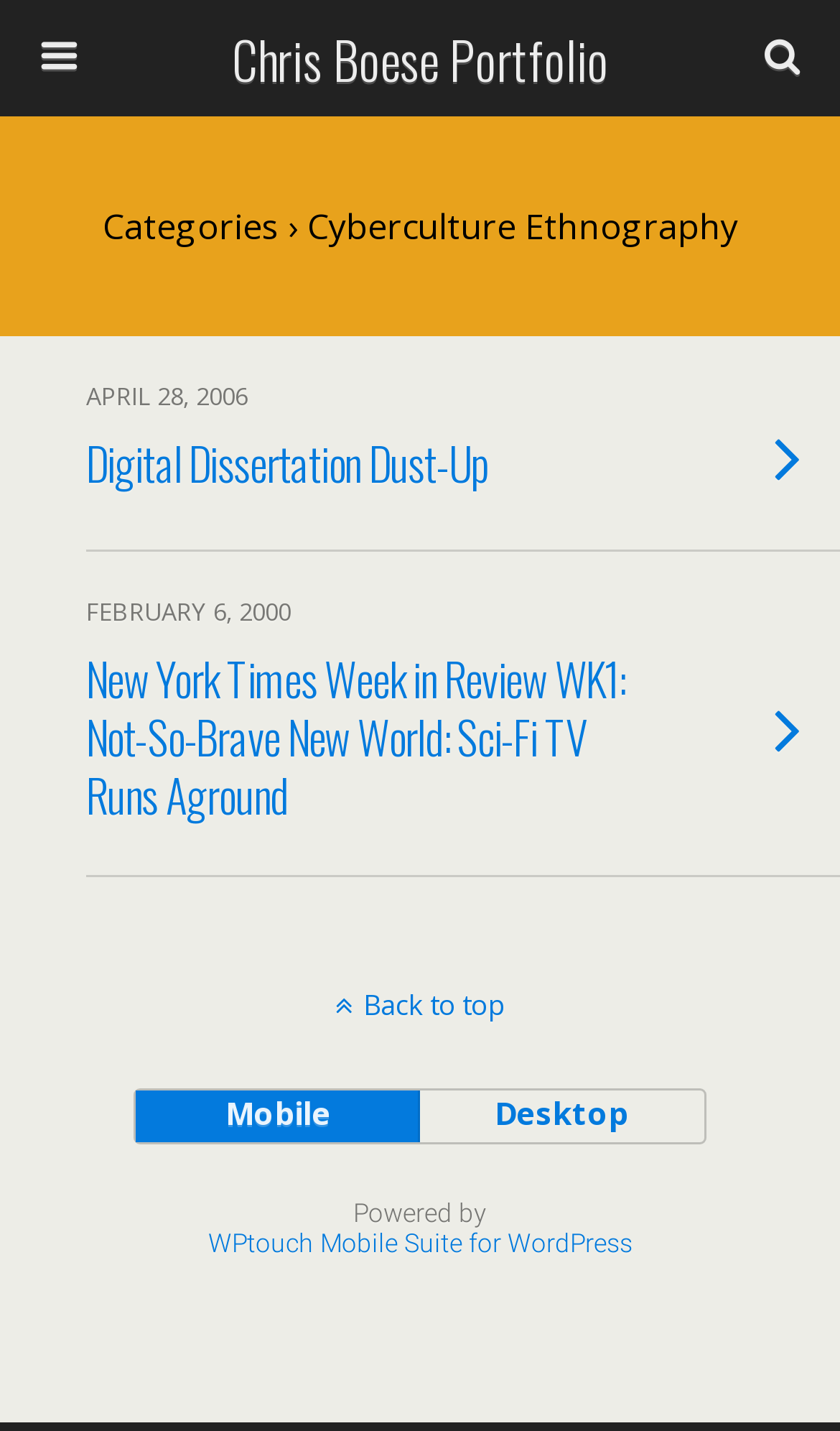What is the name of the mobile suite used by the website?
Based on the content of the image, thoroughly explain and answer the question.

The name of the mobile suite used by the website can be found at the bottom of the webpage, where it says 'Powered by WPtouch Mobile Suite for WordPress'. This suggests that the website uses WPtouch Mobile Suite for WordPress to provide a mobile-friendly experience.